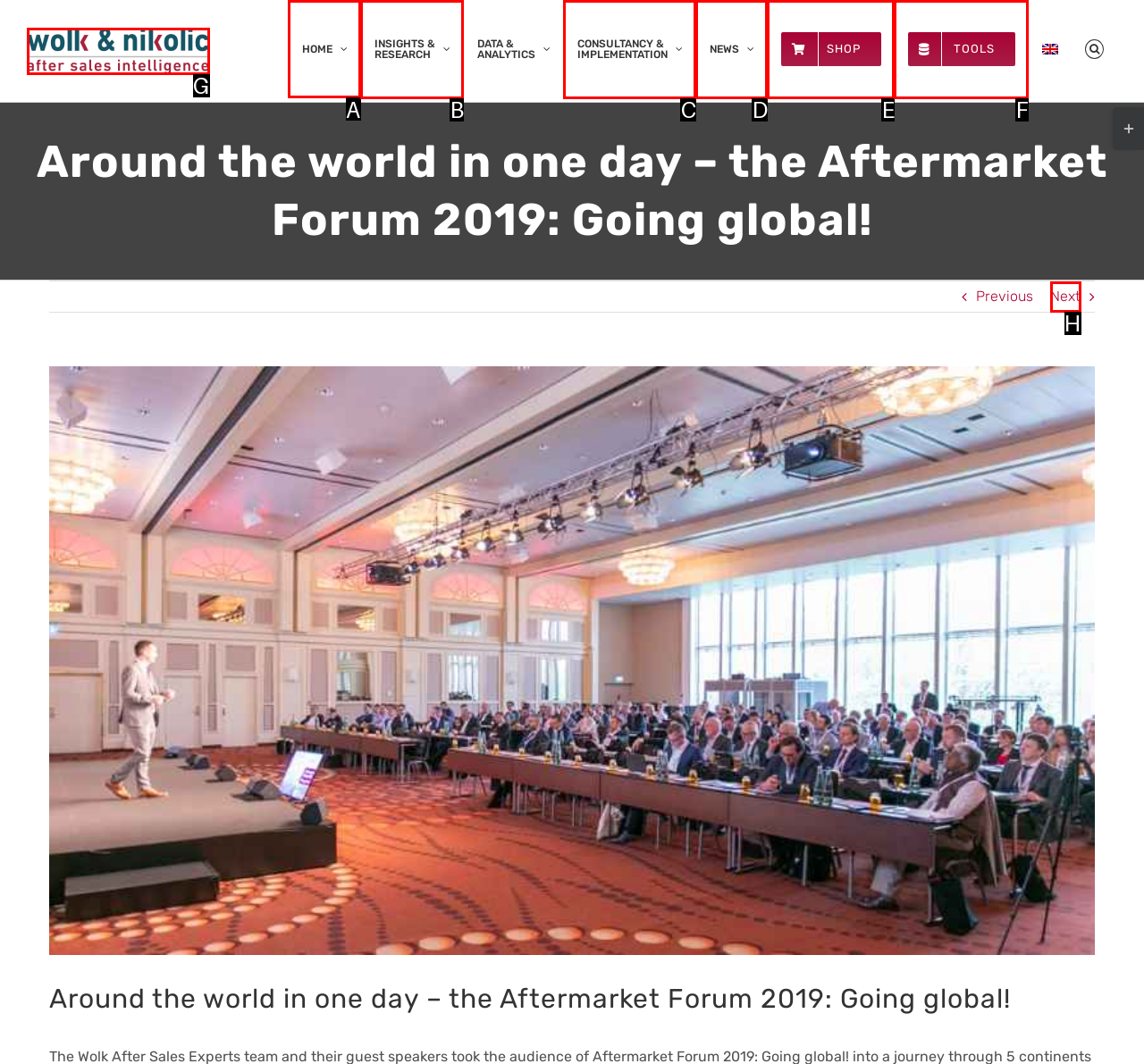Tell me which UI element to click to fulfill the given task: Go to the HOME page. Respond with the letter of the correct option directly.

A